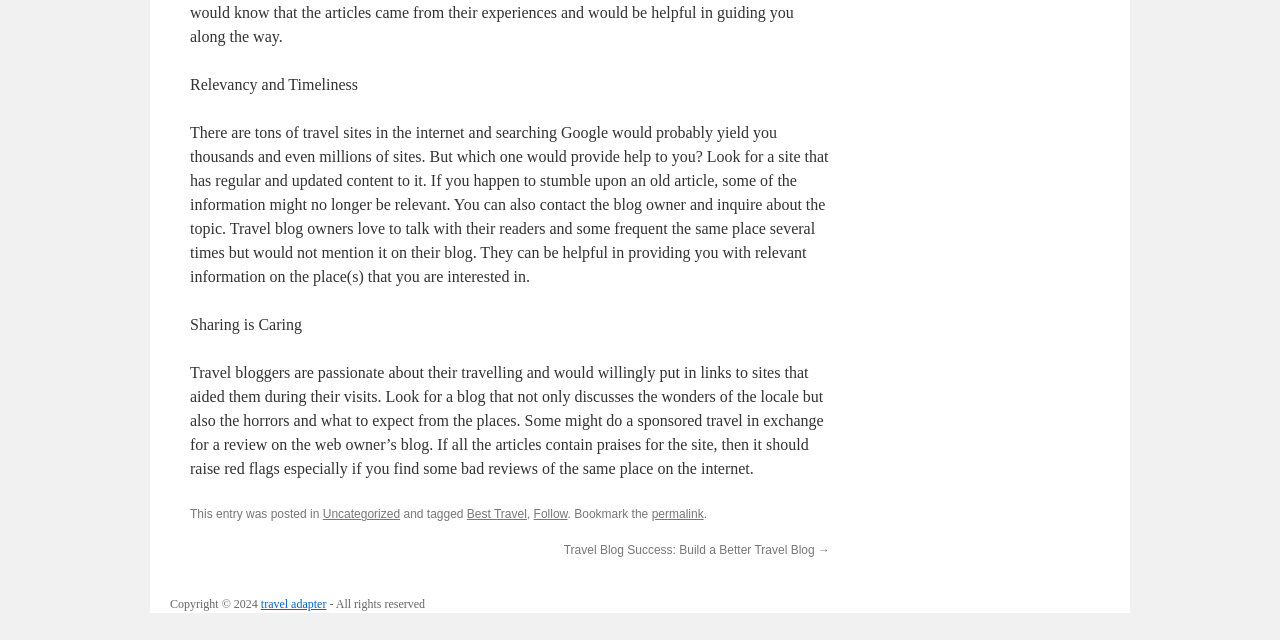Give the bounding box coordinates for this UI element: "travel adapter". The coordinates should be four float numbers between 0 and 1, arranged as [left, top, right, bottom].

[0.204, 0.933, 0.255, 0.955]